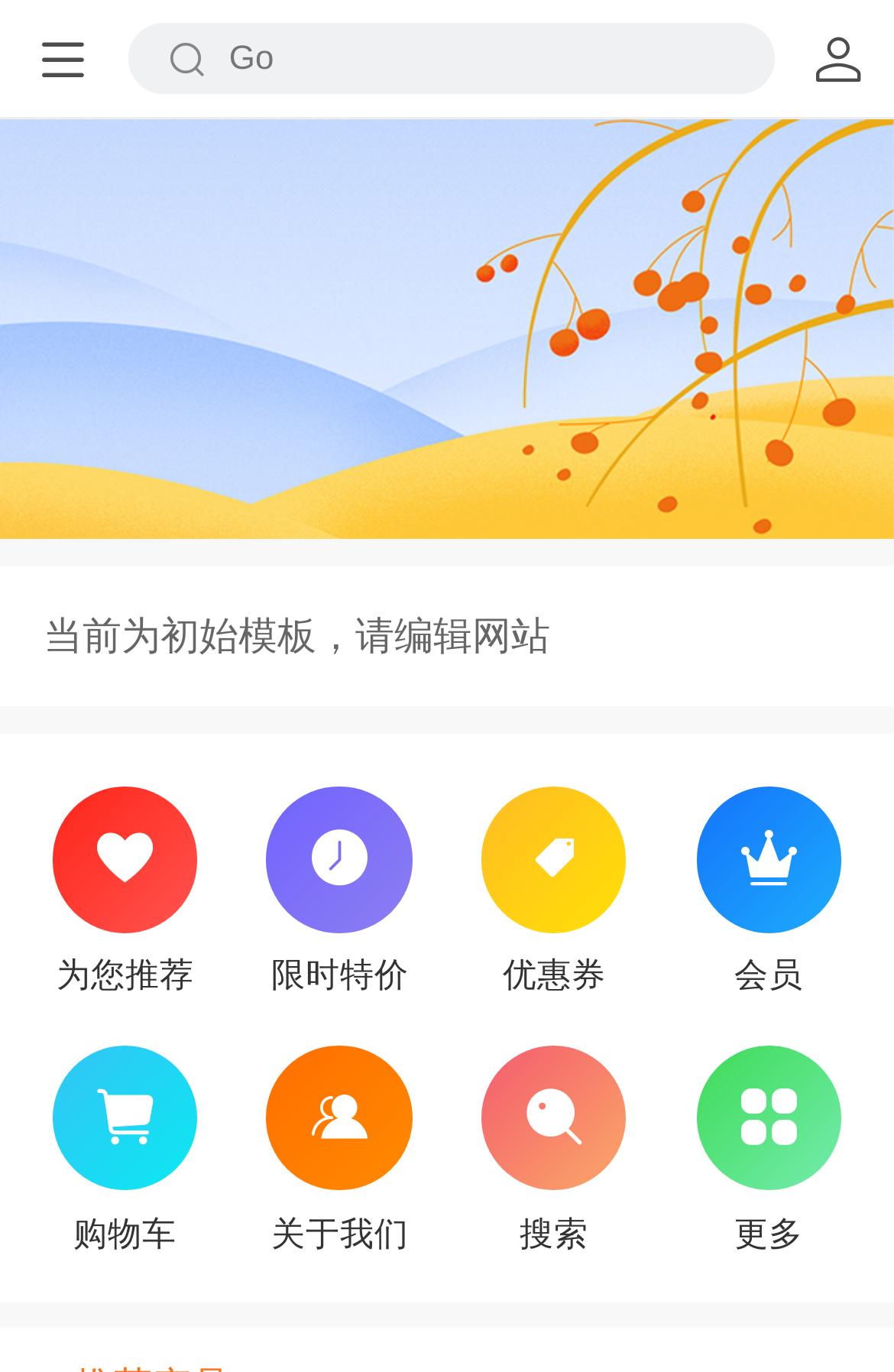How many links are there in the top navigation menu?
Provide an in-depth answer to the question, covering all aspects.

There are five links in the top navigation menu, including '为您推荐', '限时特价', '优惠券', '会员', and '购物车'.